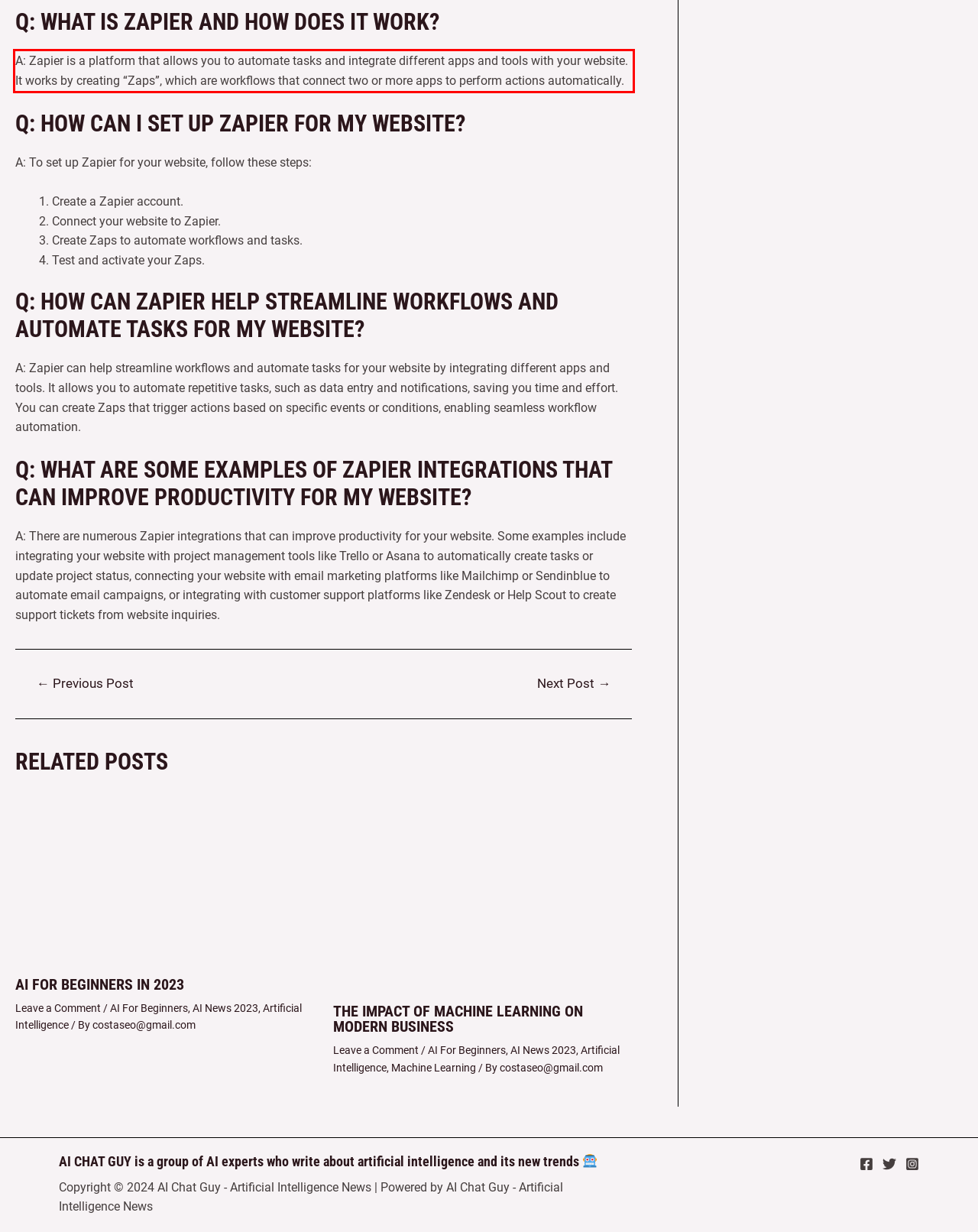Observe the screenshot of the webpage that includes a red rectangle bounding box. Conduct OCR on the content inside this red bounding box and generate the text.

A: Zapier is a platform that allows you to automate tasks and integrate different apps and tools with your website. It works by creating “Zaps”, which are workflows that connect two or more apps to perform actions automatically.